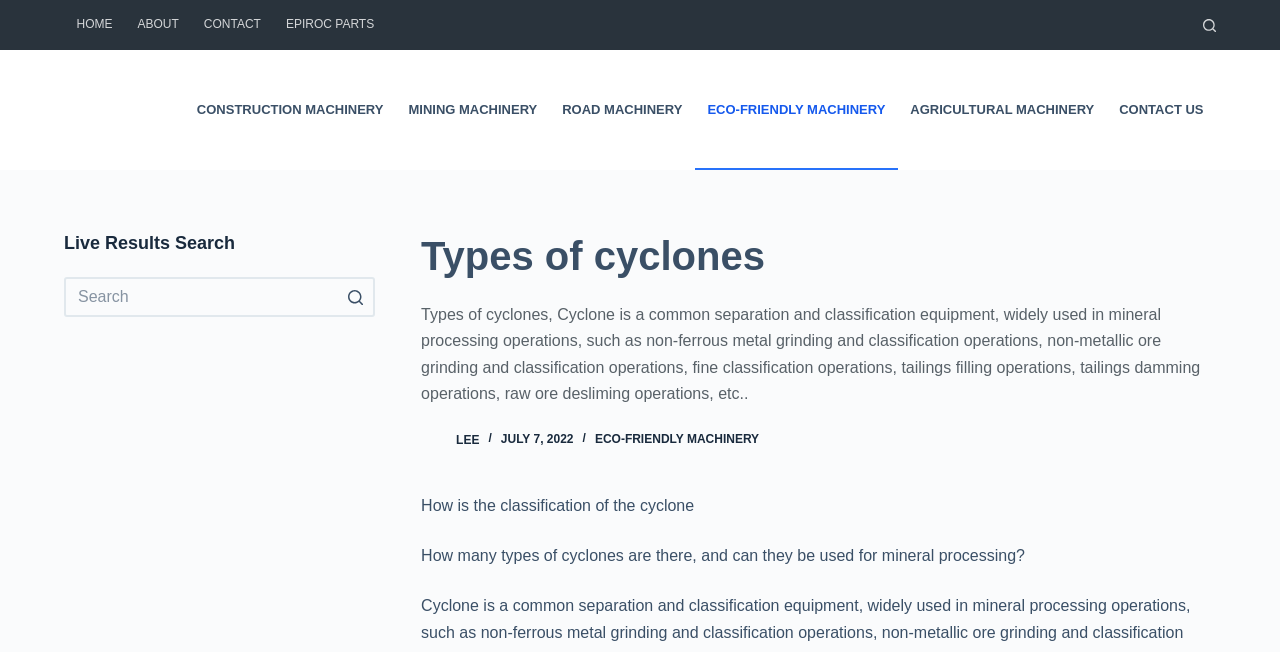Please determine the bounding box coordinates of the element's region to click for the following instruction: "Click on the 'MINING MACHINERY' menu item".

[0.309, 0.077, 0.429, 0.261]